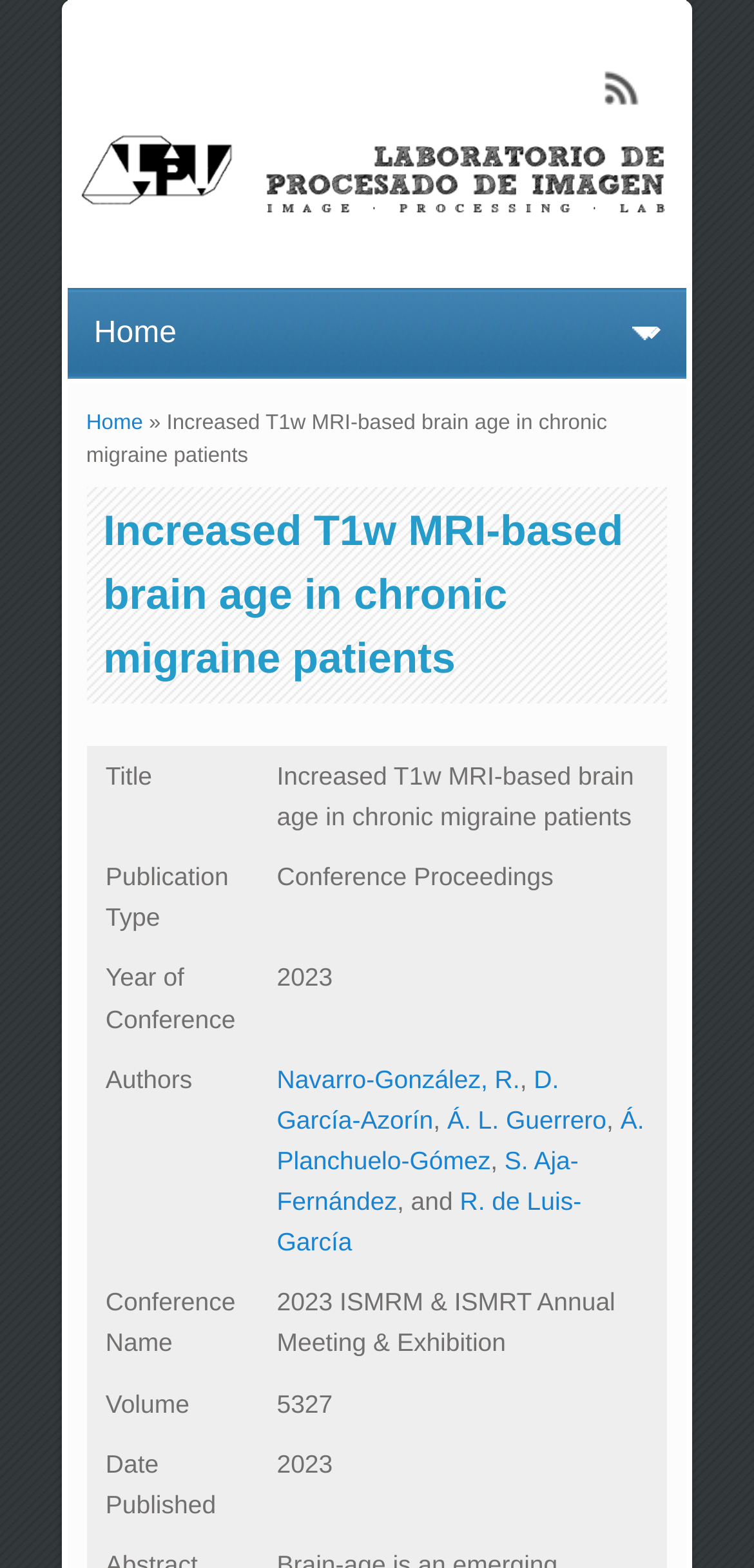Answer the question below using just one word or a short phrase: 
How many table rows are there in the webpage?

6